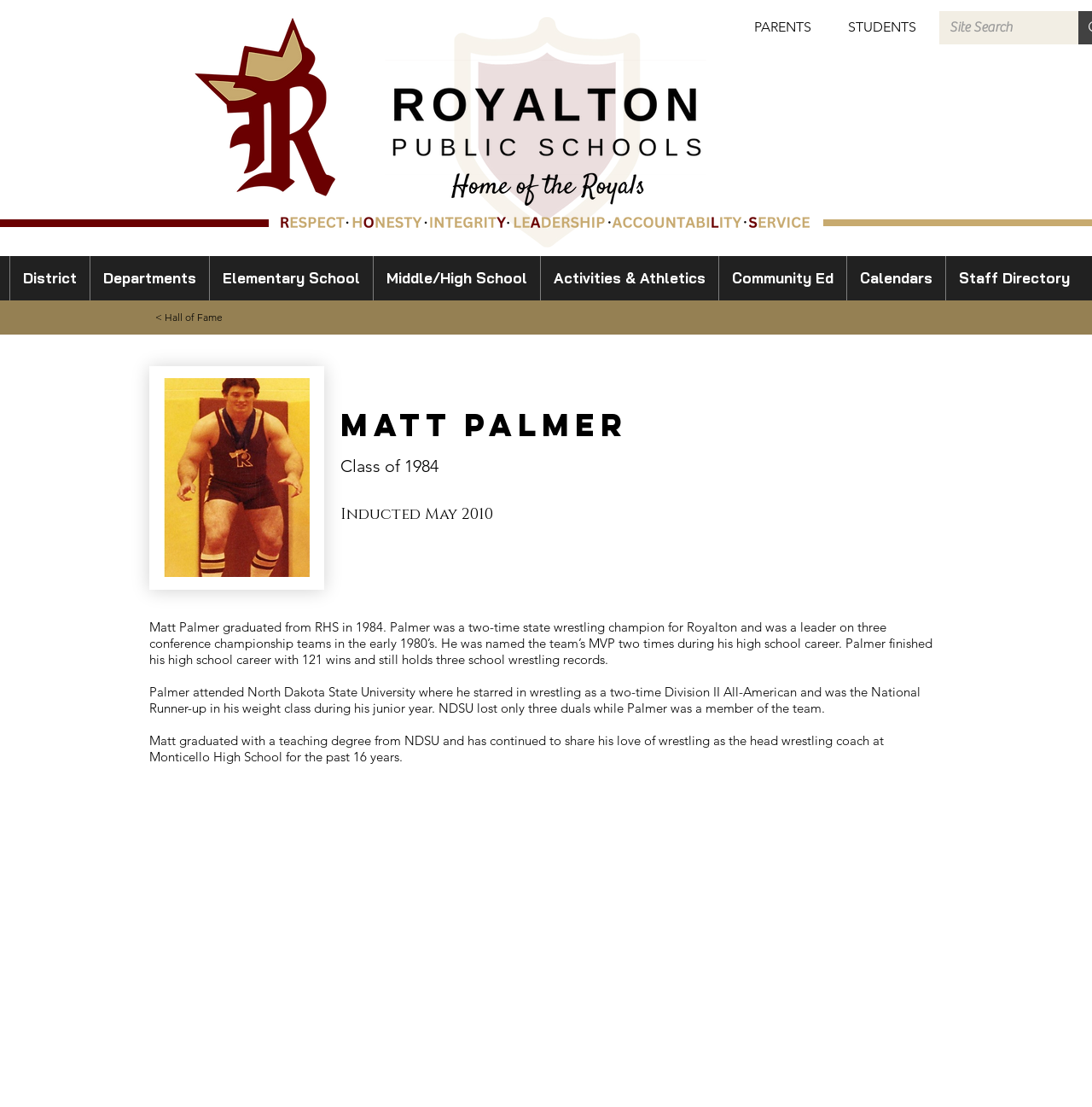Can you determine the bounding box coordinates of the area that needs to be clicked to fulfill the following instruction: "View the 'Succulent Subscription Boxes' page"?

None